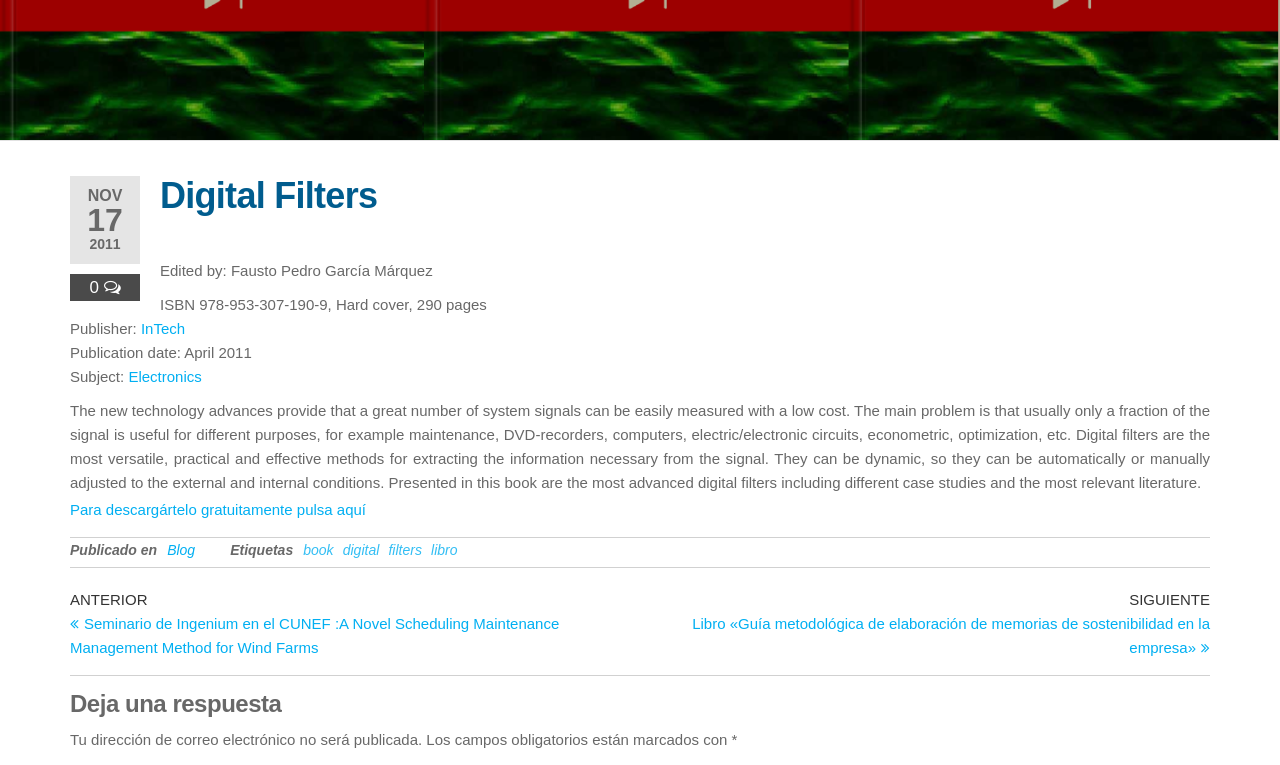Provide the bounding box coordinates of the HTML element this sentence describes: "Blog". The bounding box coordinates consist of four float numbers between 0 and 1, i.e., [left, top, right, bottom].

[0.131, 0.709, 0.152, 0.73]